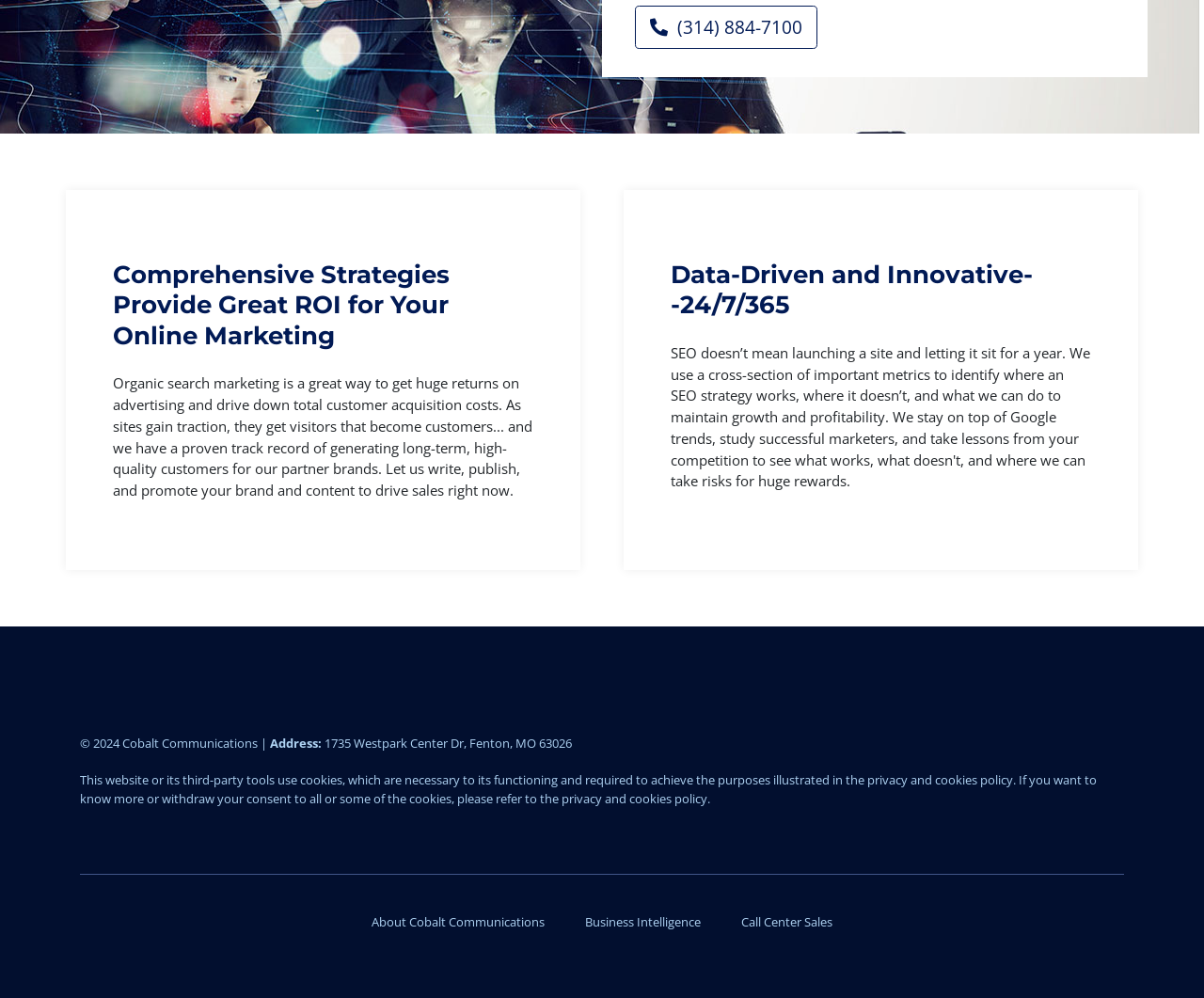Use a single word or phrase to answer this question: 
What is the address of Cobalt Communications?

1735 Westpark Center Dr, Fenton, MO 63026